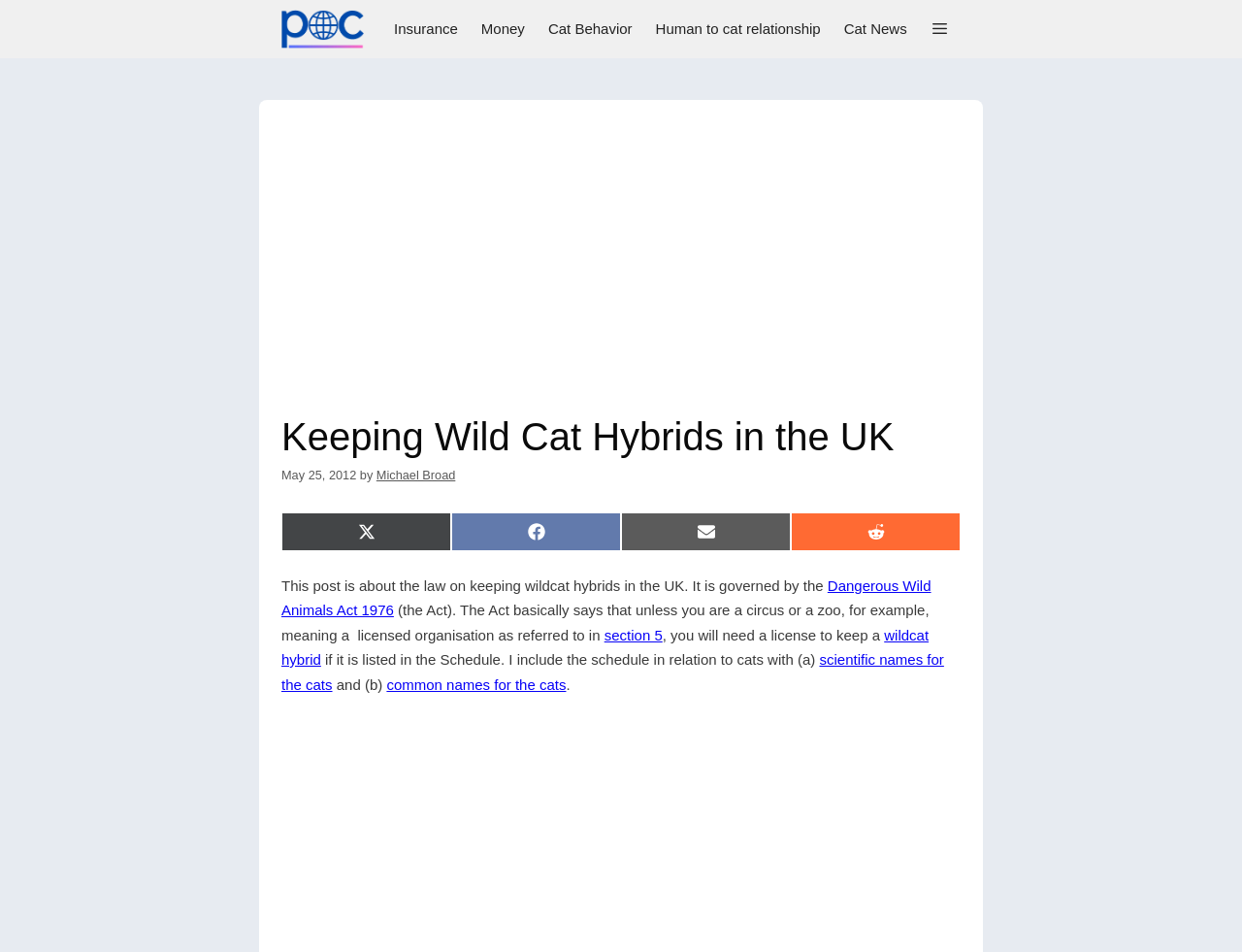Answer the question with a brief word or phrase:
Who is the author of the post?

Michael Broad